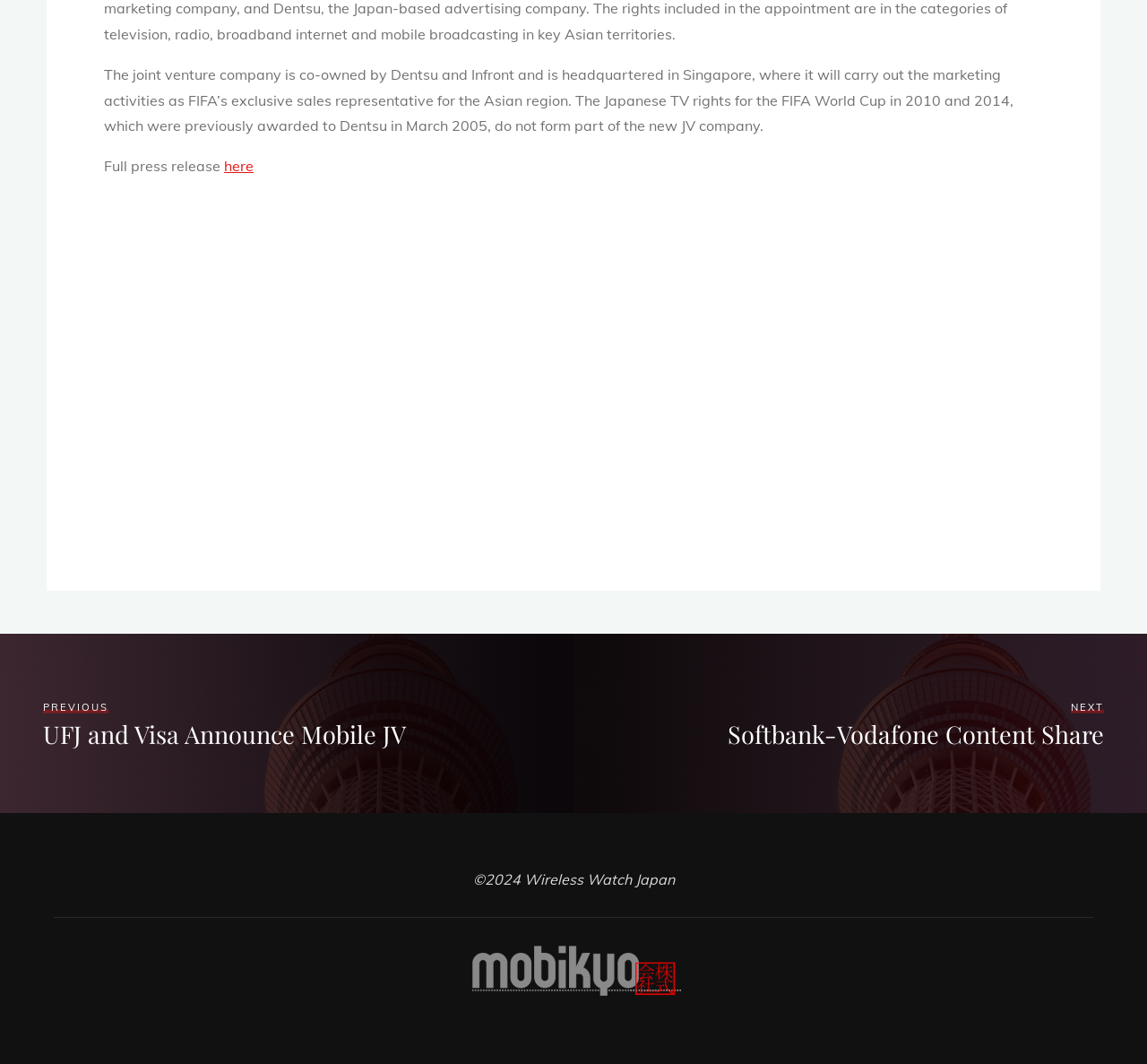What is the relationship between Dentsu and the Japanese TV rights for the FIFA World Cup?
By examining the image, provide a one-word or phrase answer.

Previously awarded